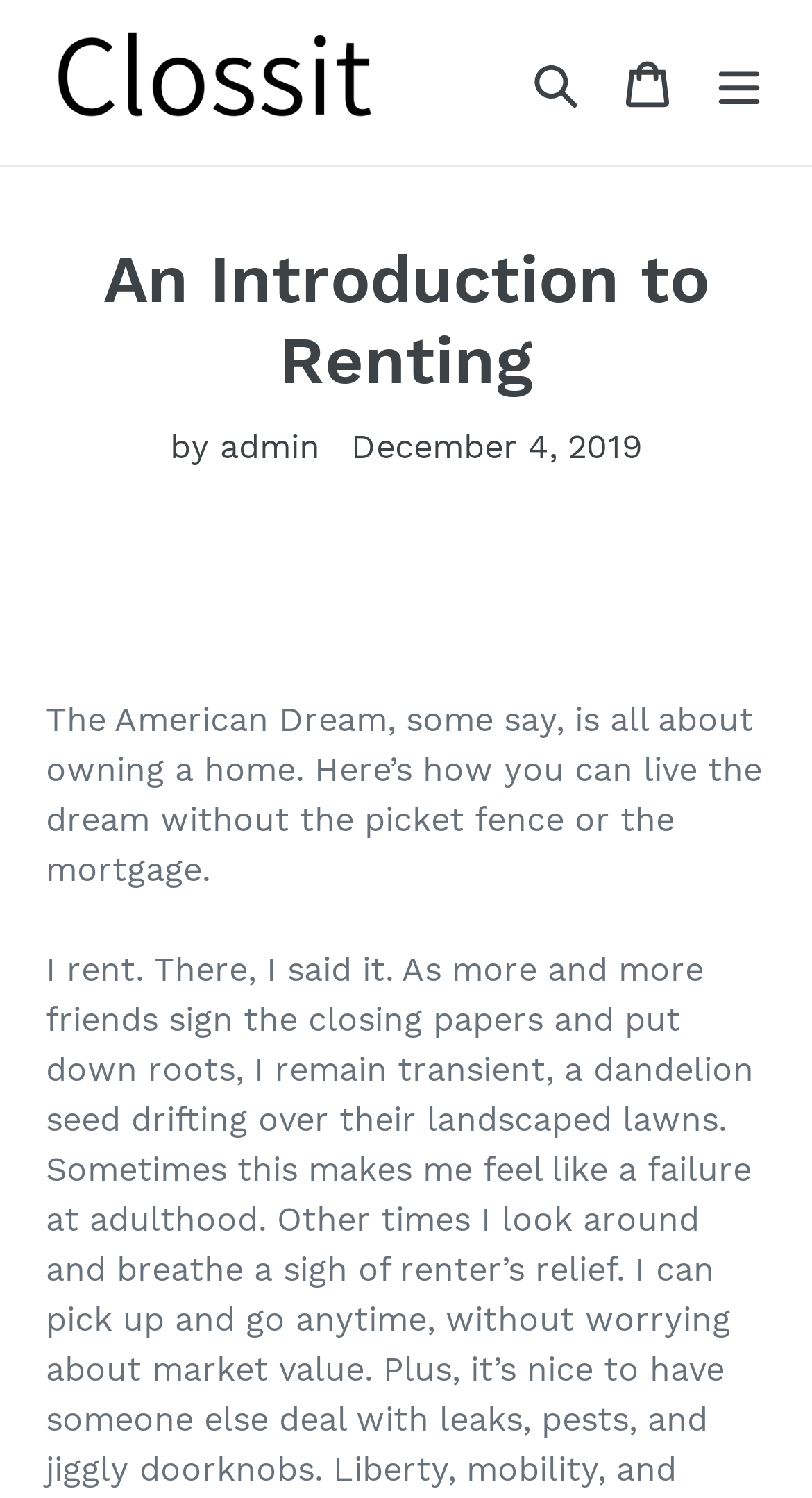What is the name of the website?
Use the image to give a comprehensive and detailed response to the question.

The name of the website can be found by looking at the link element 'Clossitcom' which is located at the top of the webpage.